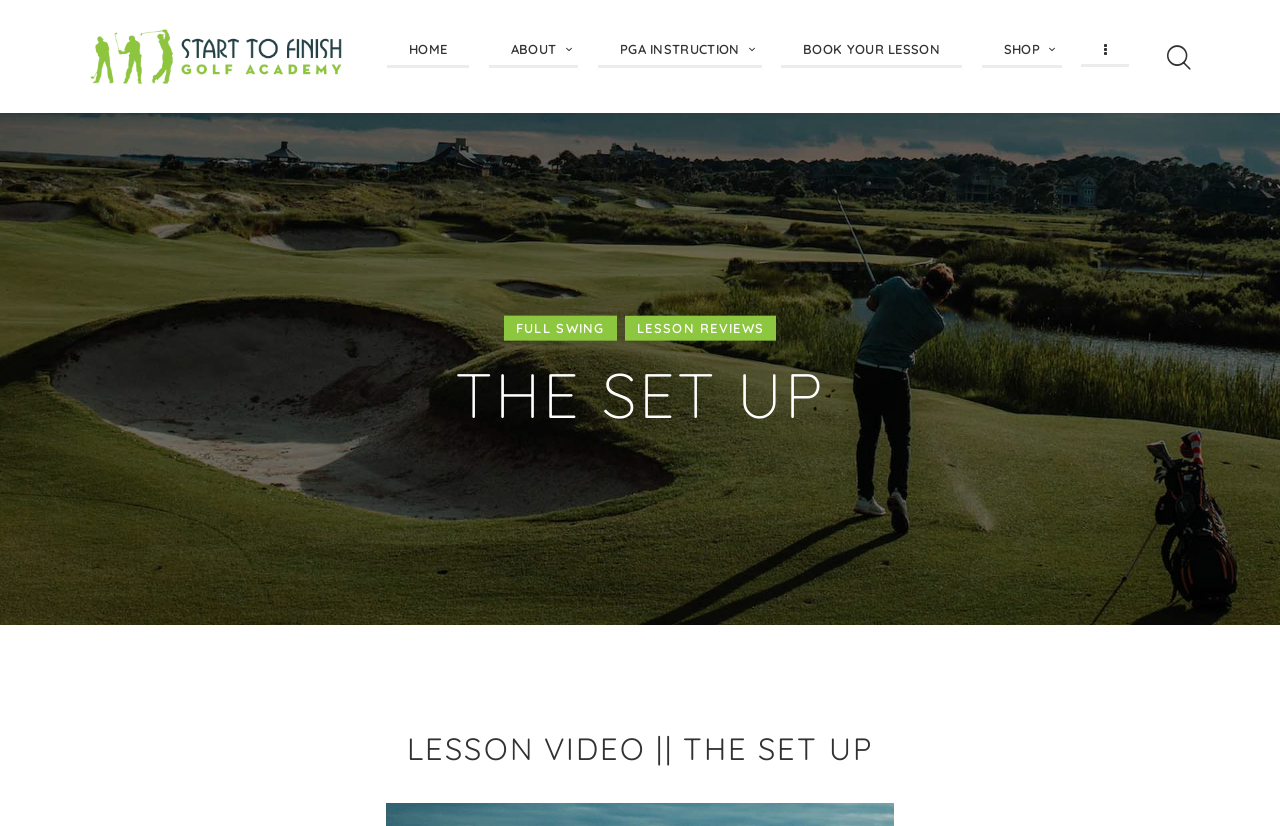Please mark the bounding box coordinates of the area that should be clicked to carry out the instruction: "Explore the world's thinnest lens created by scientists".

None